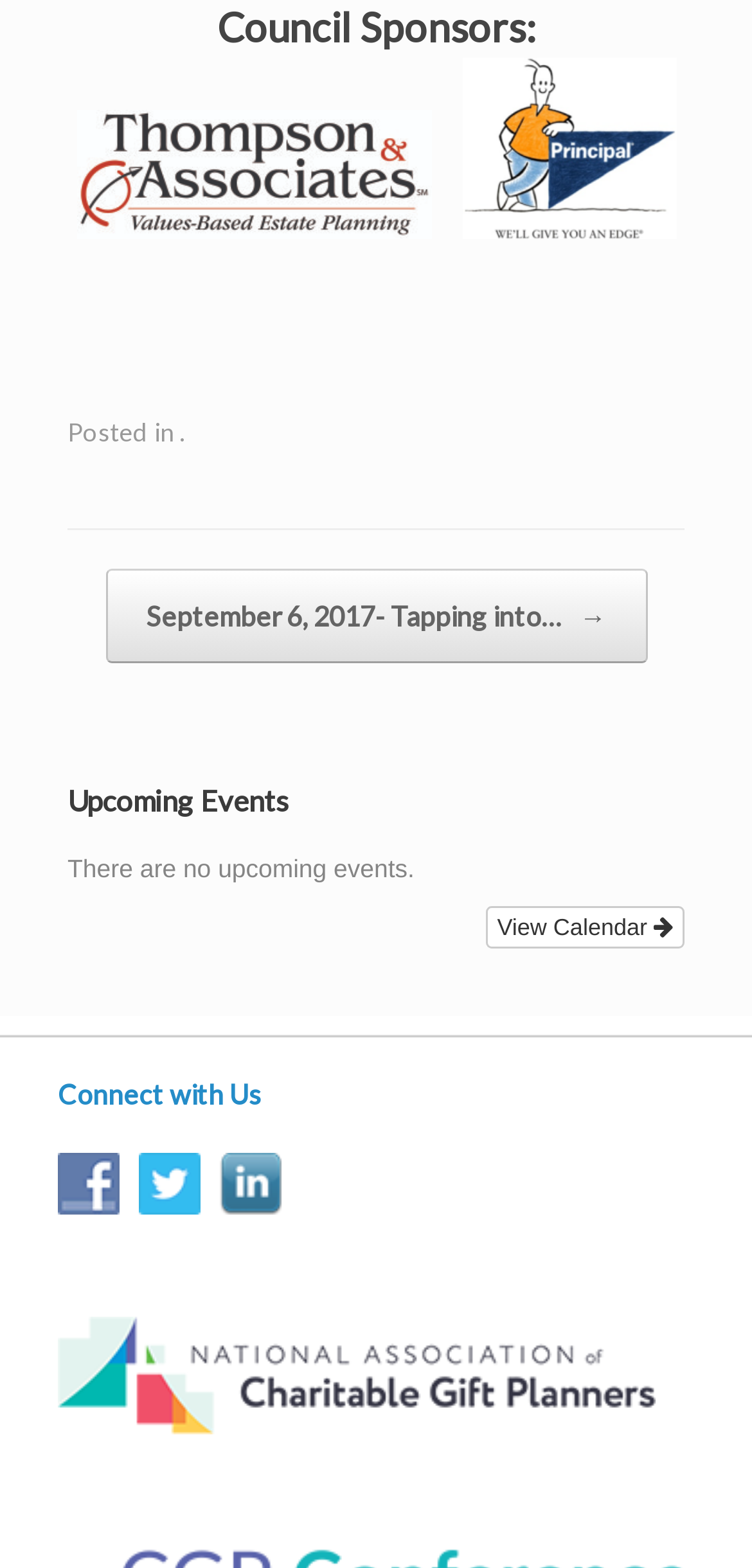Extract the bounding box coordinates for the UI element described by the text: "parent_node: Council Sponsors:". The coordinates should be in the form of [left, top, right, bottom] with values between 0 and 1.

[0.614, 0.168, 0.899, 0.198]